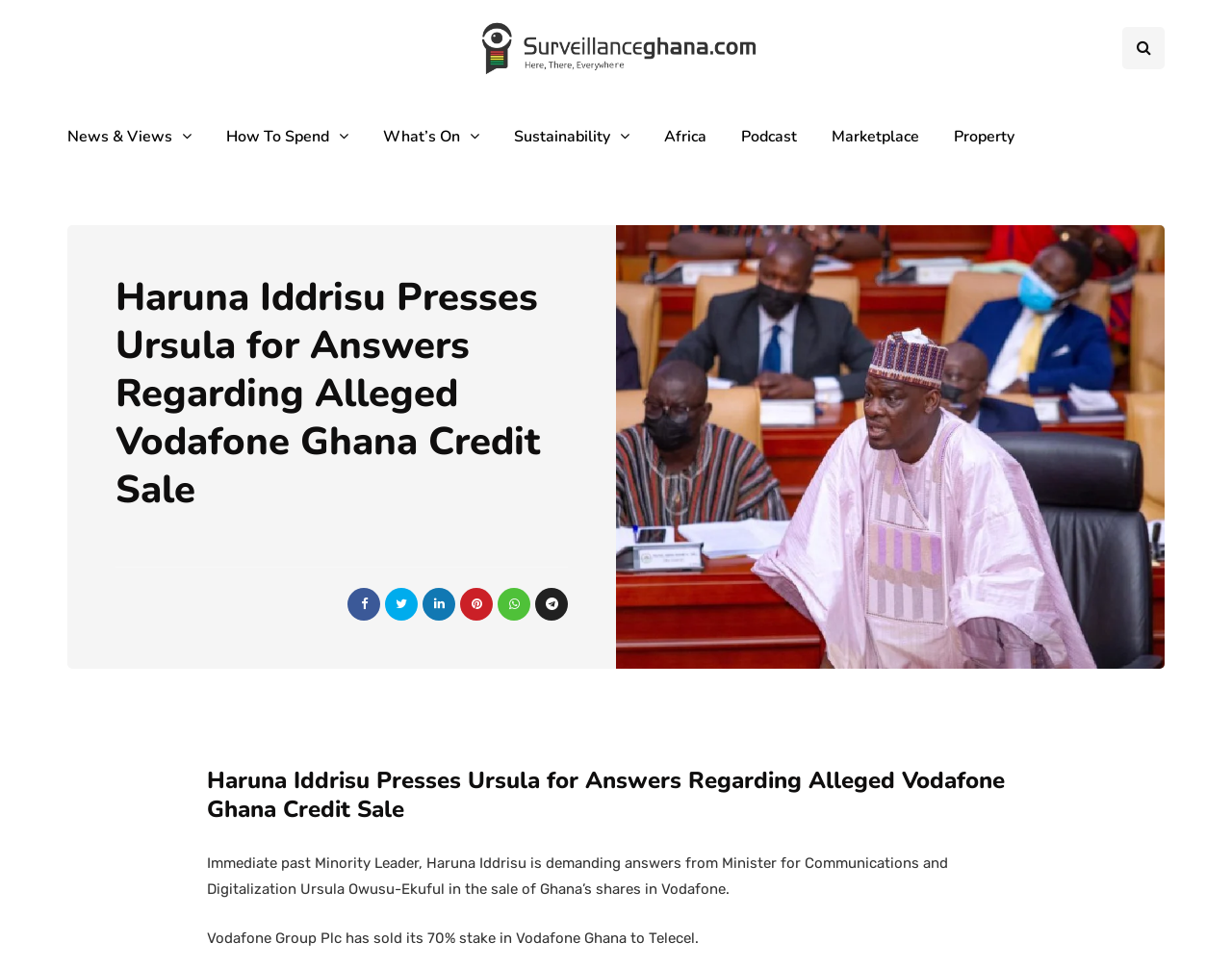Provide an in-depth caption for the webpage.

The webpage appears to be a news article page. At the top, there is a navigation menu with 7 links: "News & Views", "How To Spend", "What's On", "Sustainability", "Africa", "Podcast", and "Marketplace", aligned horizontally and evenly spaced. Below the navigation menu, there is a search toggle button located at the top right corner.

The main content of the page is an article with a heading "Haruna Iddrisu Presses Ursula for Answers Regarding Alleged Vodafone Ghana Credit Sale" located at the top center of the page. Below the heading, there are 5 social media links aligned horizontally, each represented by an icon.

The article itself is divided into two sections. The first section has a heading identical to the main heading, located at the top left of the section. Below the heading, there are two paragraphs of text. The first paragraph describes Haruna Iddrisu demanding answers from Minister Ursula Owusu-Ekuful regarding the sale of Ghana's shares in Vodafone. The second paragraph states that Vodafone Group Plc has sold its 70% stake in Vodafone Ghana to Telecel.

At the top left corner of the page, there is a link to "Surveillance Ghana", which appears to be the website's title or logo.